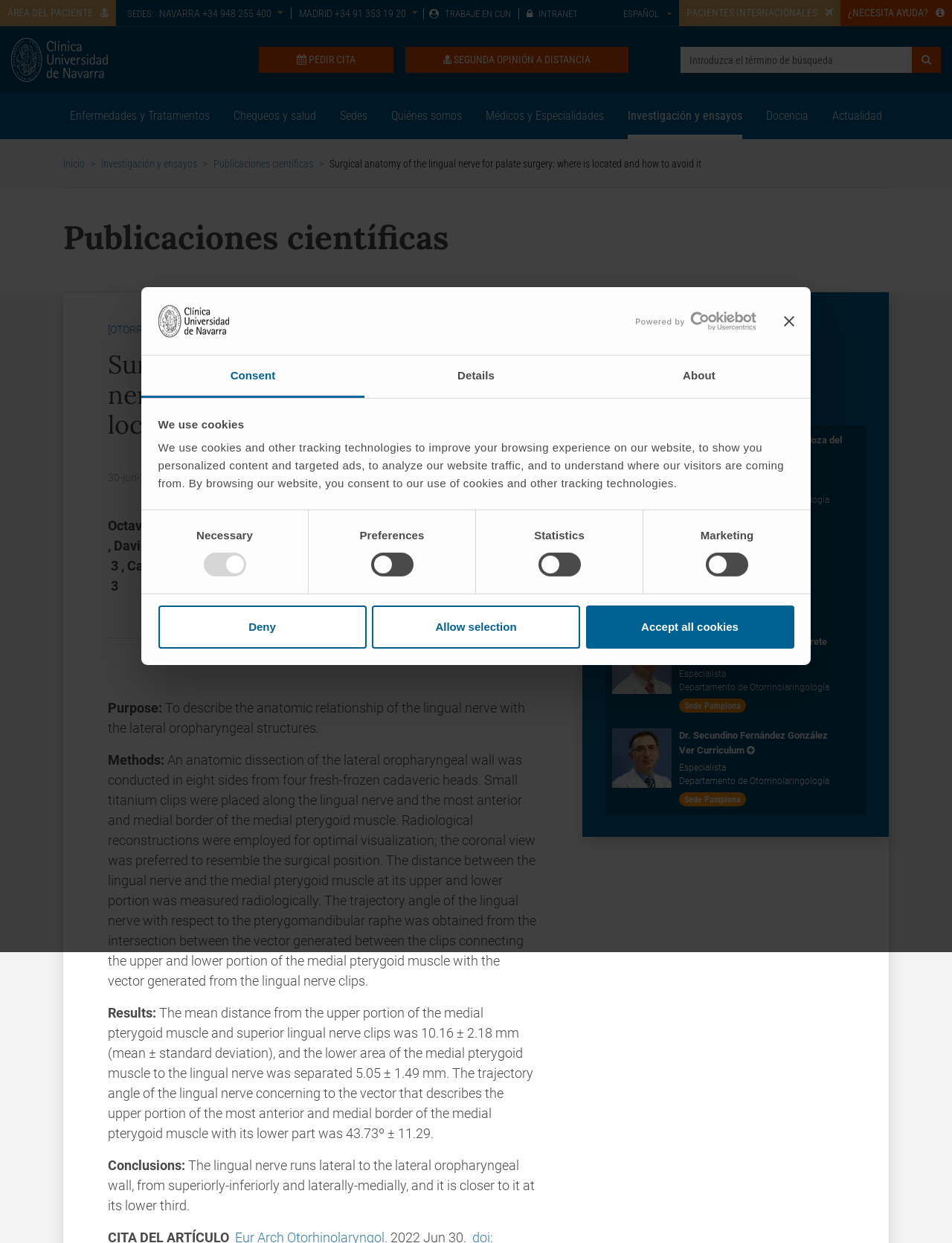Please determine the headline of the webpage and provide its content.

Surgical anatomy of the lingual nerve for palate surgery: where is located and how to avoid it